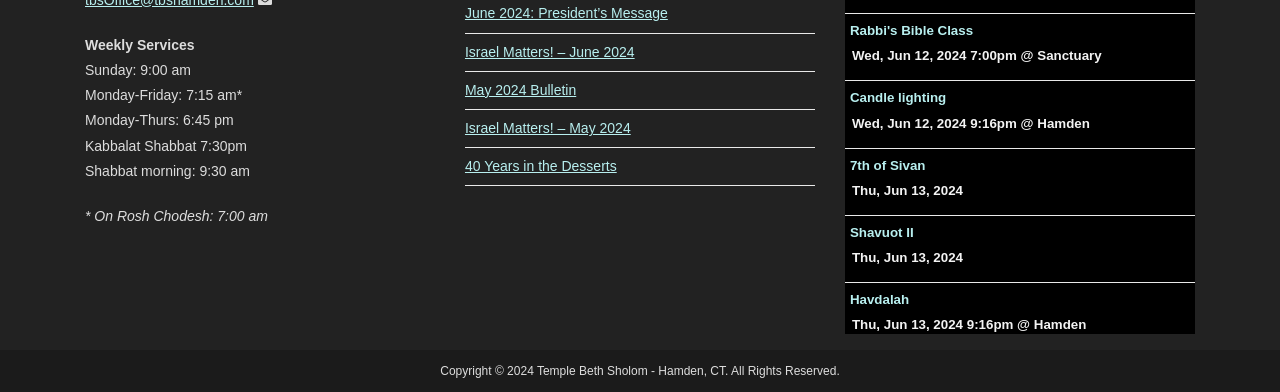Using the description "June 2024: President’s Message", locate and provide the bounding box of the UI element.

[0.363, 0.014, 0.522, 0.055]